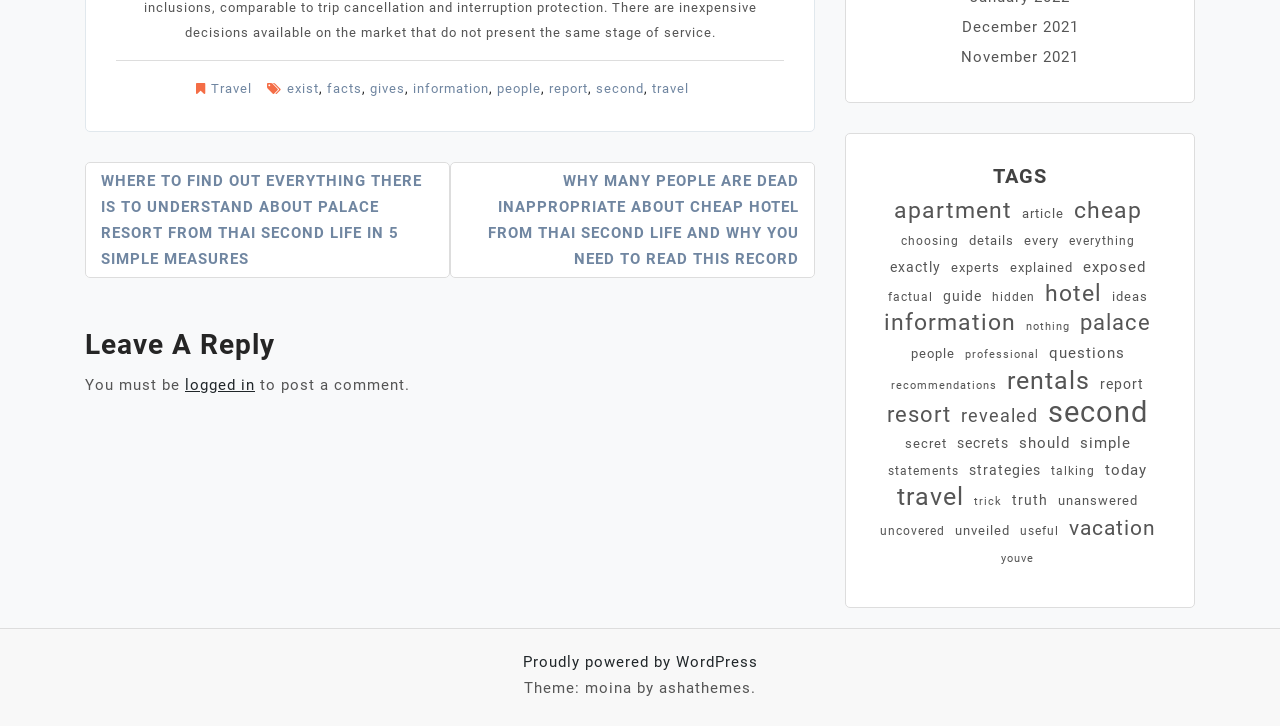Find the bounding box coordinates of the element you need to click on to perform this action: 'View posts from December 2021'. The coordinates should be represented by four float values between 0 and 1, in the format [left, top, right, bottom].

[0.751, 0.025, 0.843, 0.05]